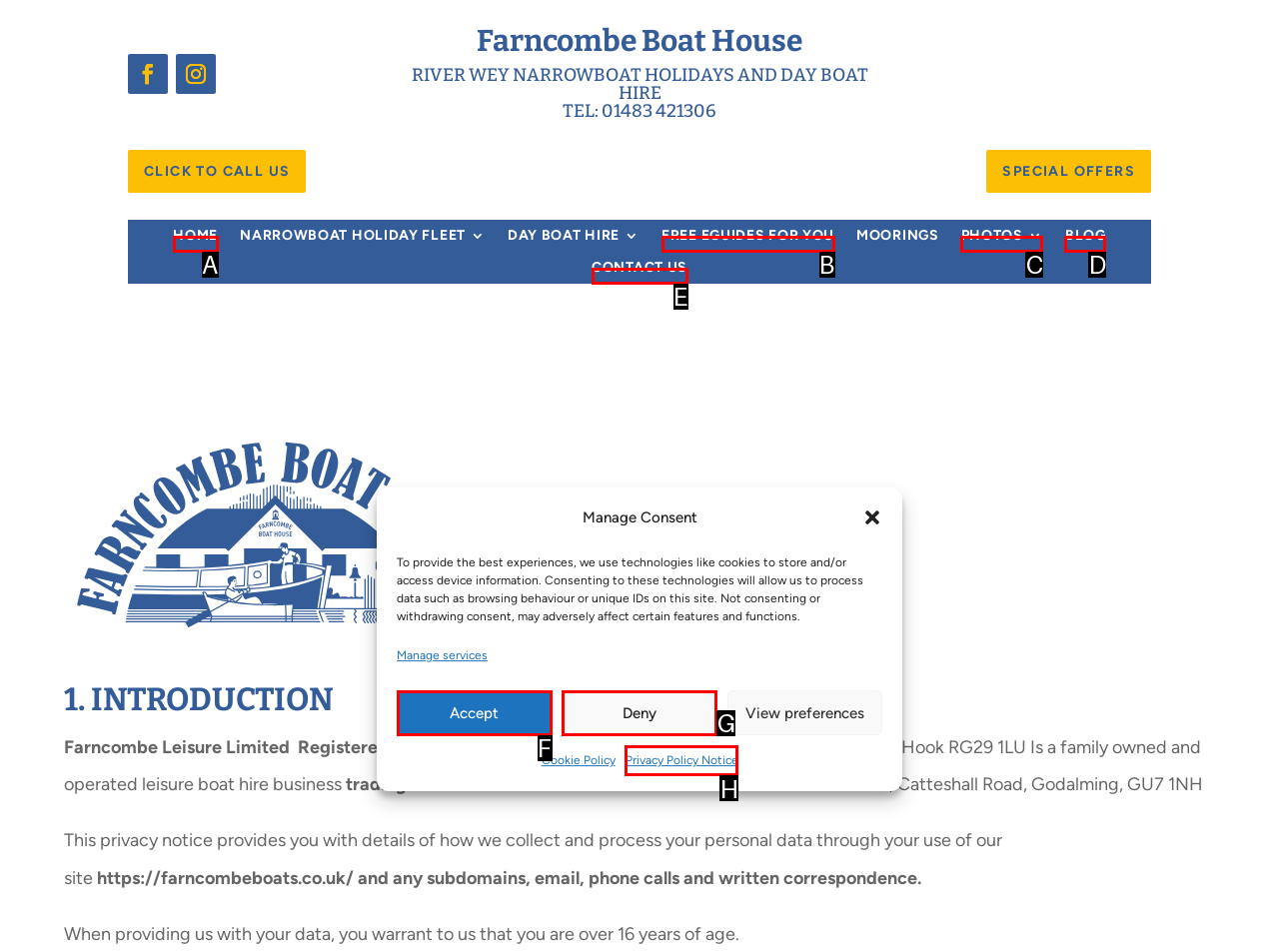Identify the HTML element that matches the description: Protect Democracy. Support Local News. Provide the letter of the correct option from the choices.

None